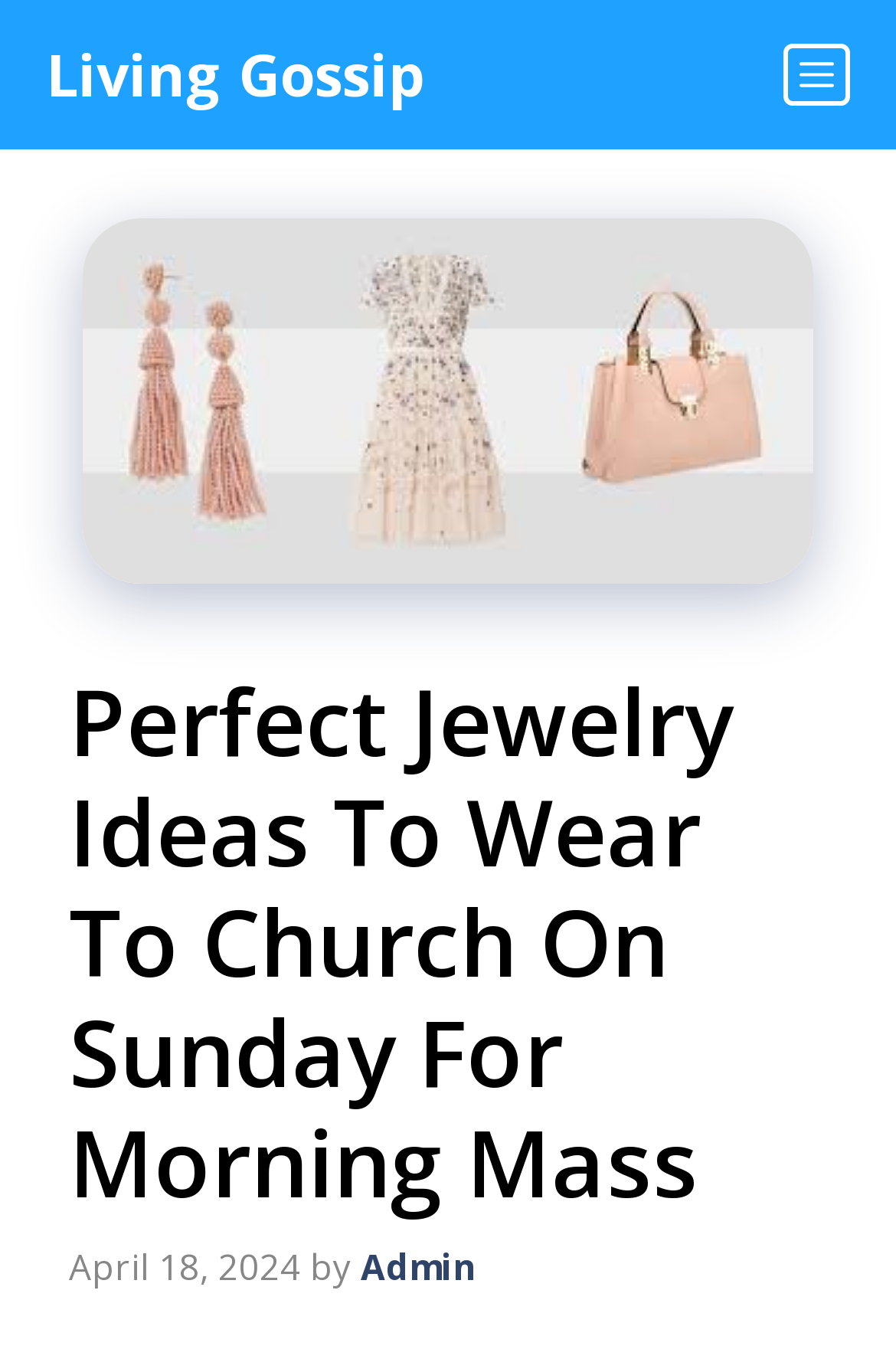Determine which piece of text is the heading of the webpage and provide it.

Perfect Jewelry Ideas To Wear To Church On Sunday For Morning Mass